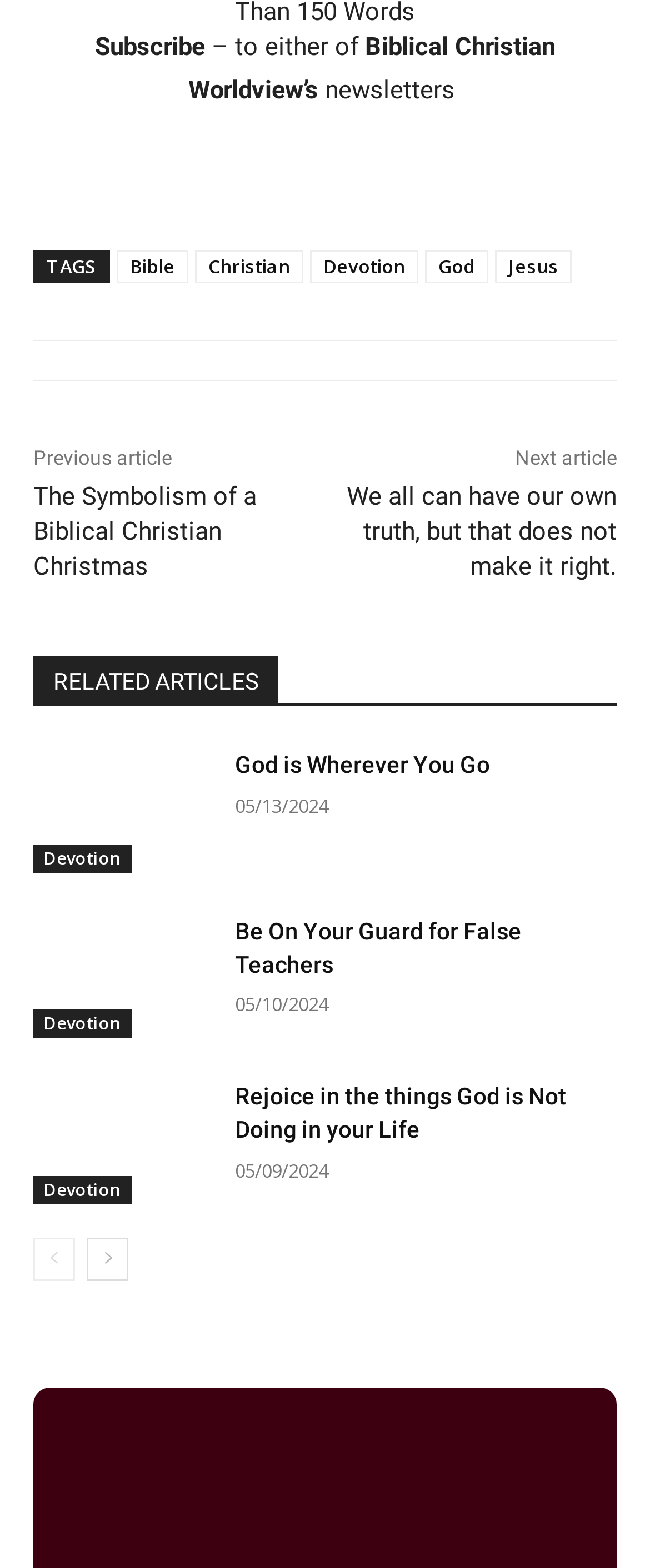How many social media links are available?
Based on the image, answer the question with as much detail as possible.

I counted the number of social media links available on the webpage, which are represented by icons such as '', '', '', '', '', and ''. There are 6 social media links in total.